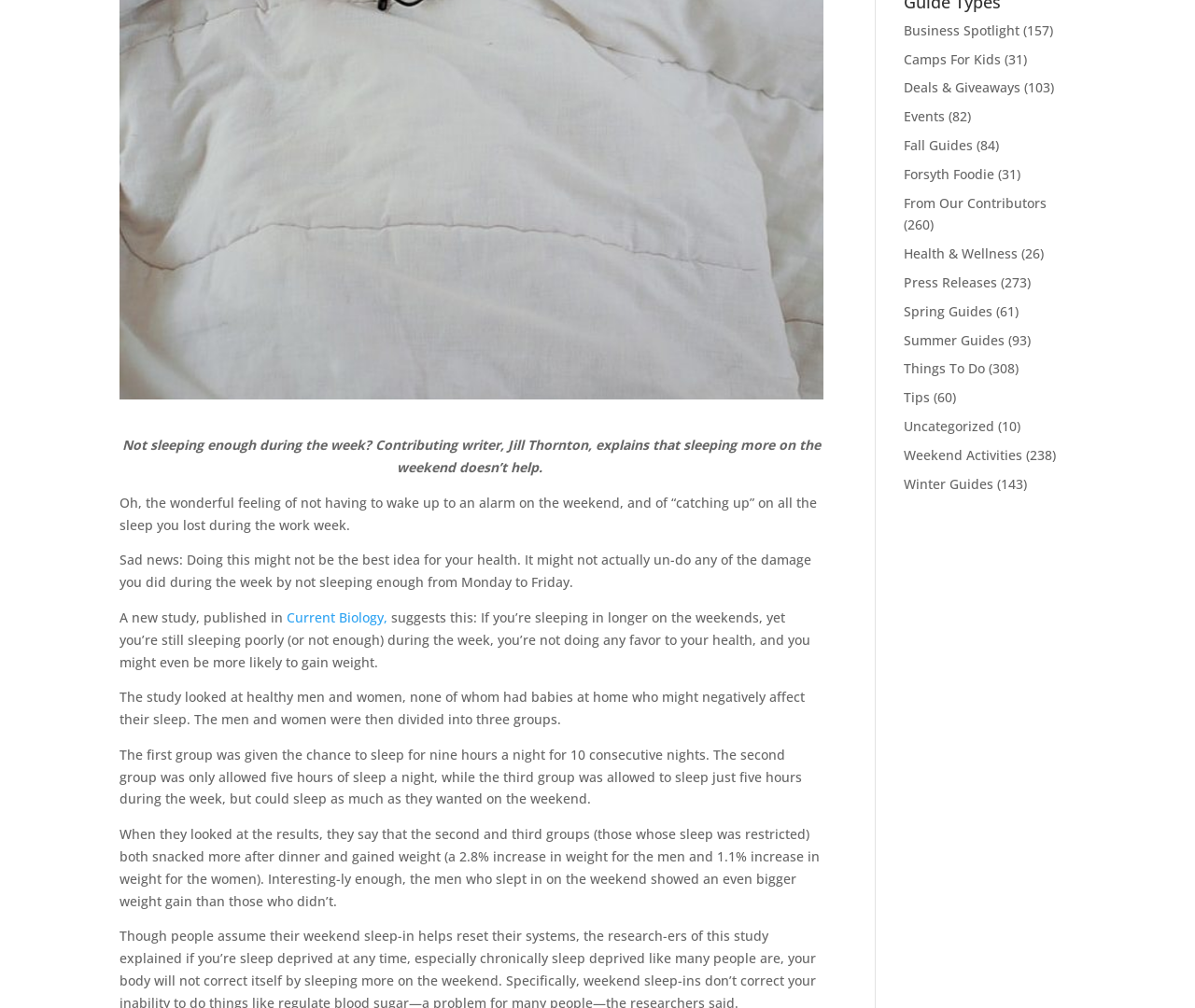Calculate the bounding box coordinates of the UI element given the description: "Broad Street Hall".

None